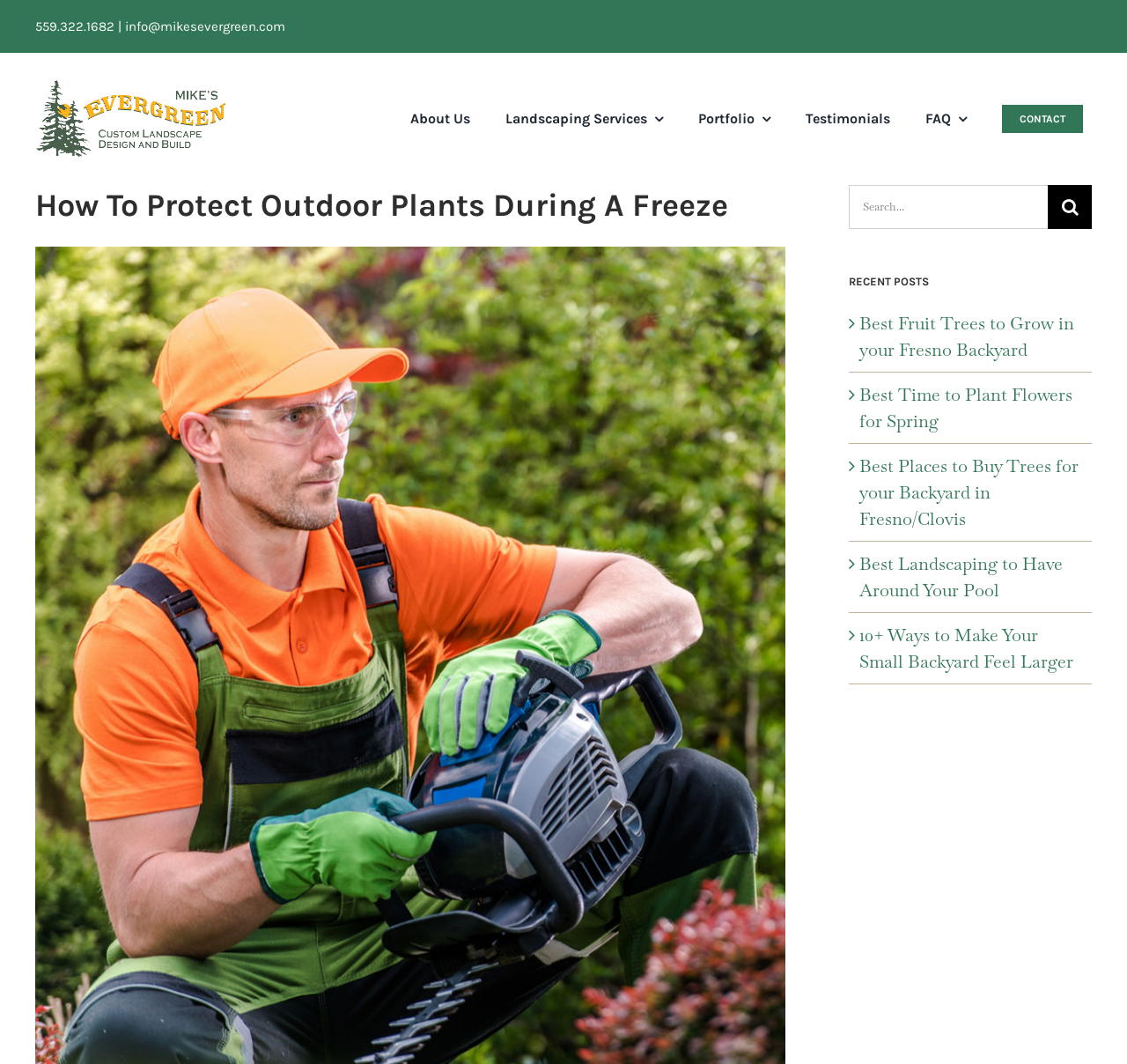Could you please study the image and provide a detailed answer to the question:
What services does Mike's Evergreen Inc offer?

I inferred the services offered by Mike's Evergreen Inc by looking at the navigation menu and the links on the webpage, which mention various services such as landscaping, outdoor fireplace construction, outdoor kitchen construction, and more.